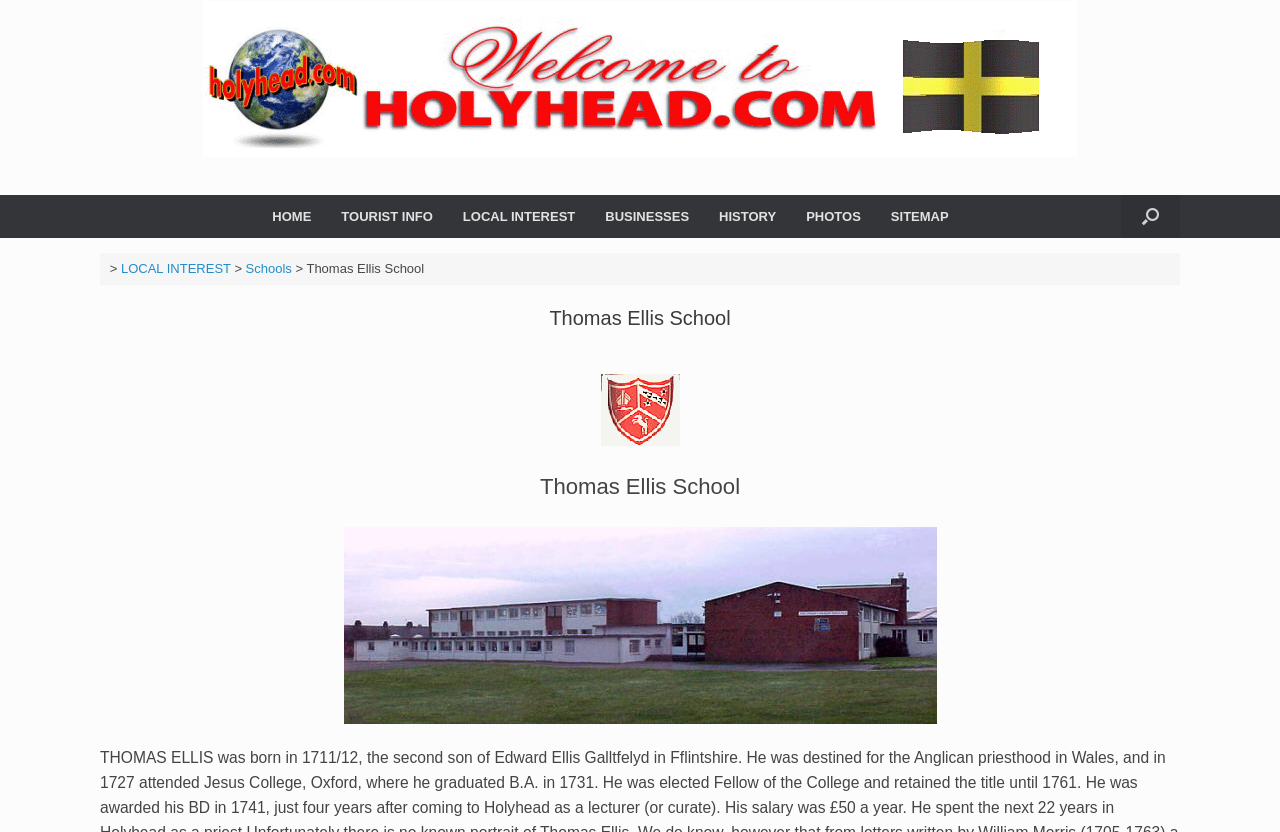What is the name of the school?
Please elaborate on the answer to the question with detailed information.

The name of the school can be found in the header section of the webpage, which is prominently displayed at the top of the page. It is also mentioned in the static text element with the bounding box coordinates [0.239, 0.314, 0.331, 0.332].